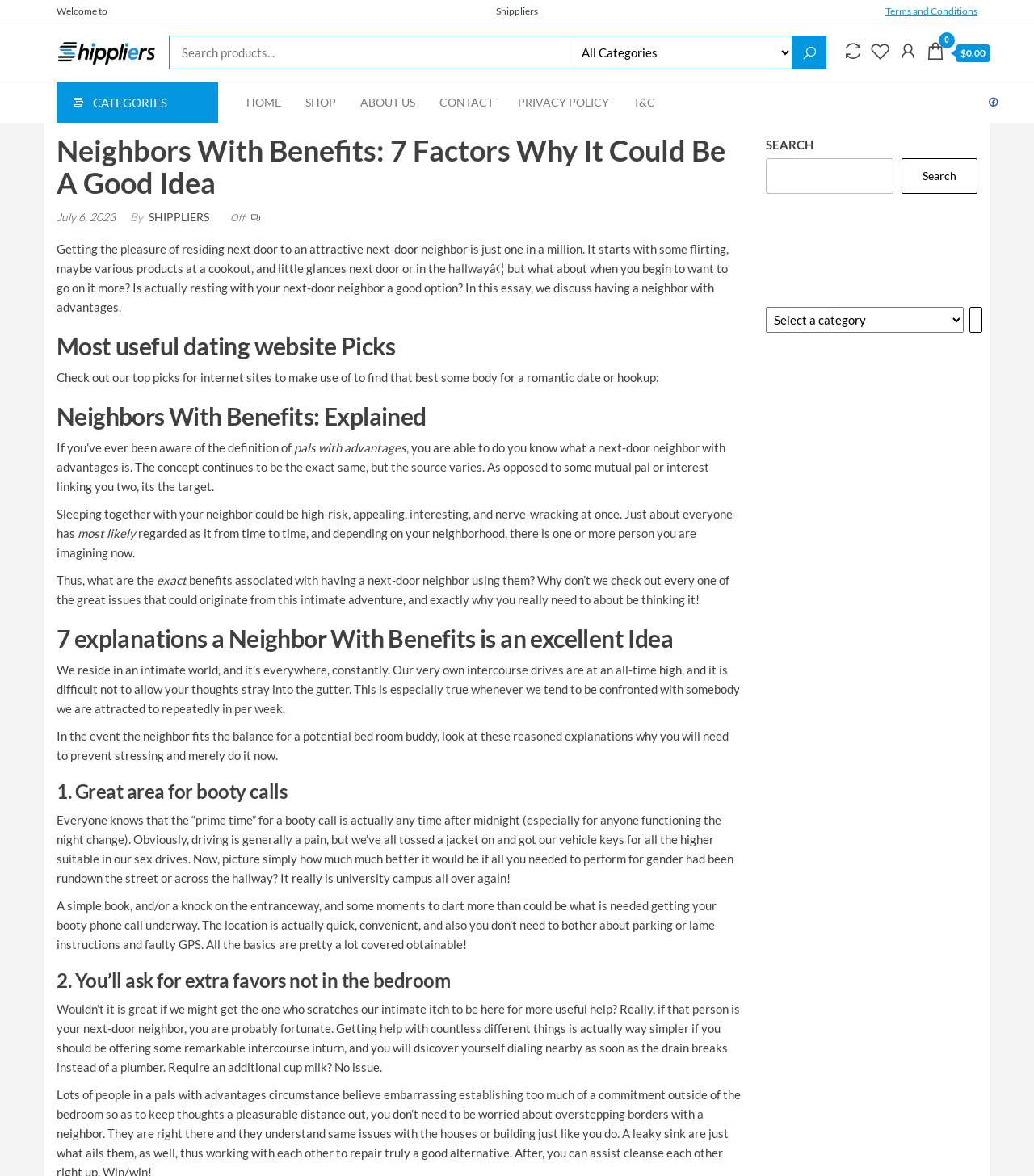What is the purpose of the search box?
Please answer the question with a detailed response using the information from the screenshot.

The search box is located at the top right corner of the webpage, and it allows users to search for products on the website.